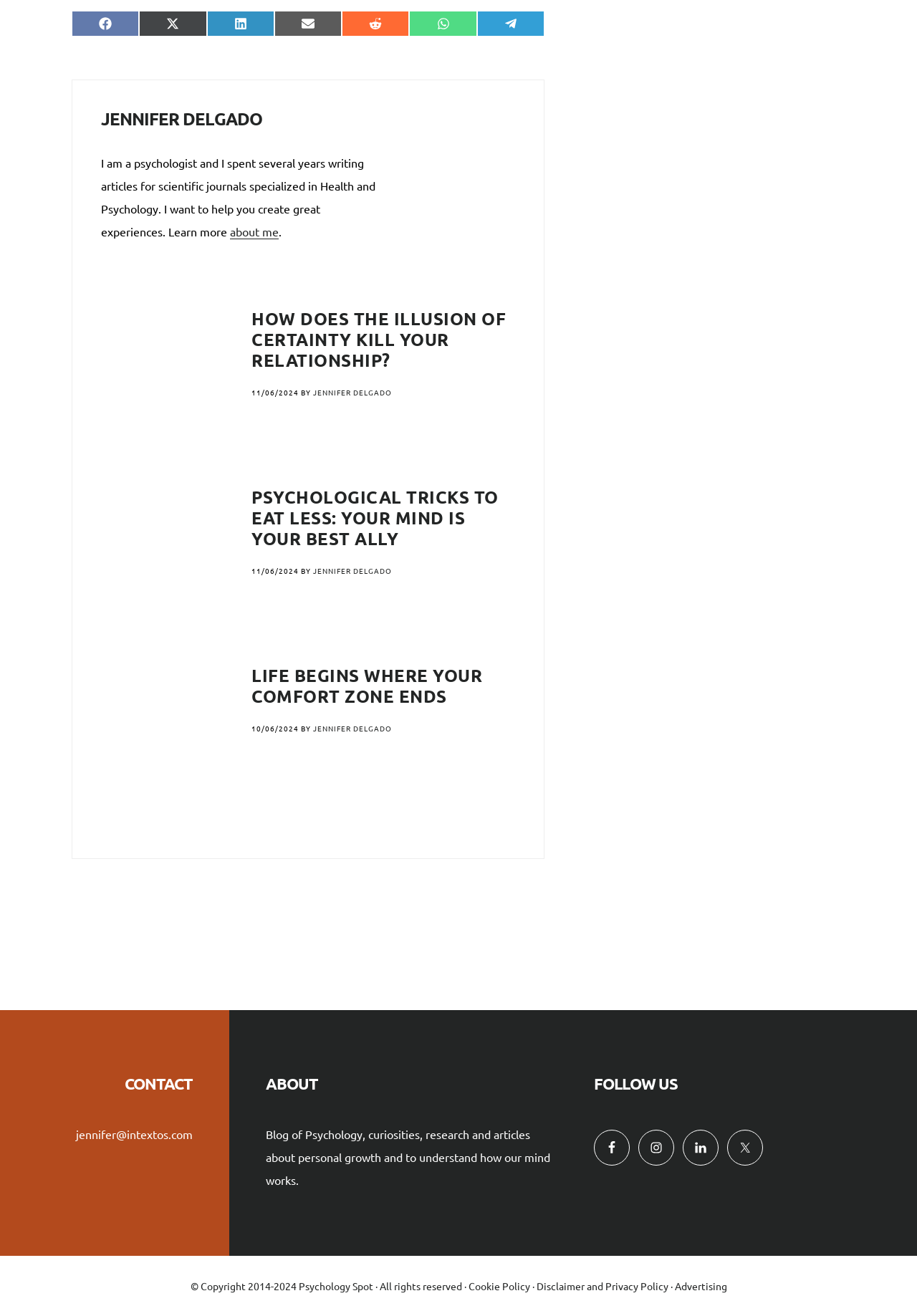What is the email address to contact the blog?
Using the details shown in the screenshot, provide a comprehensive answer to the question.

The email address can be found in the 'CONTACT' section, which is located at the bottom of the webpage.